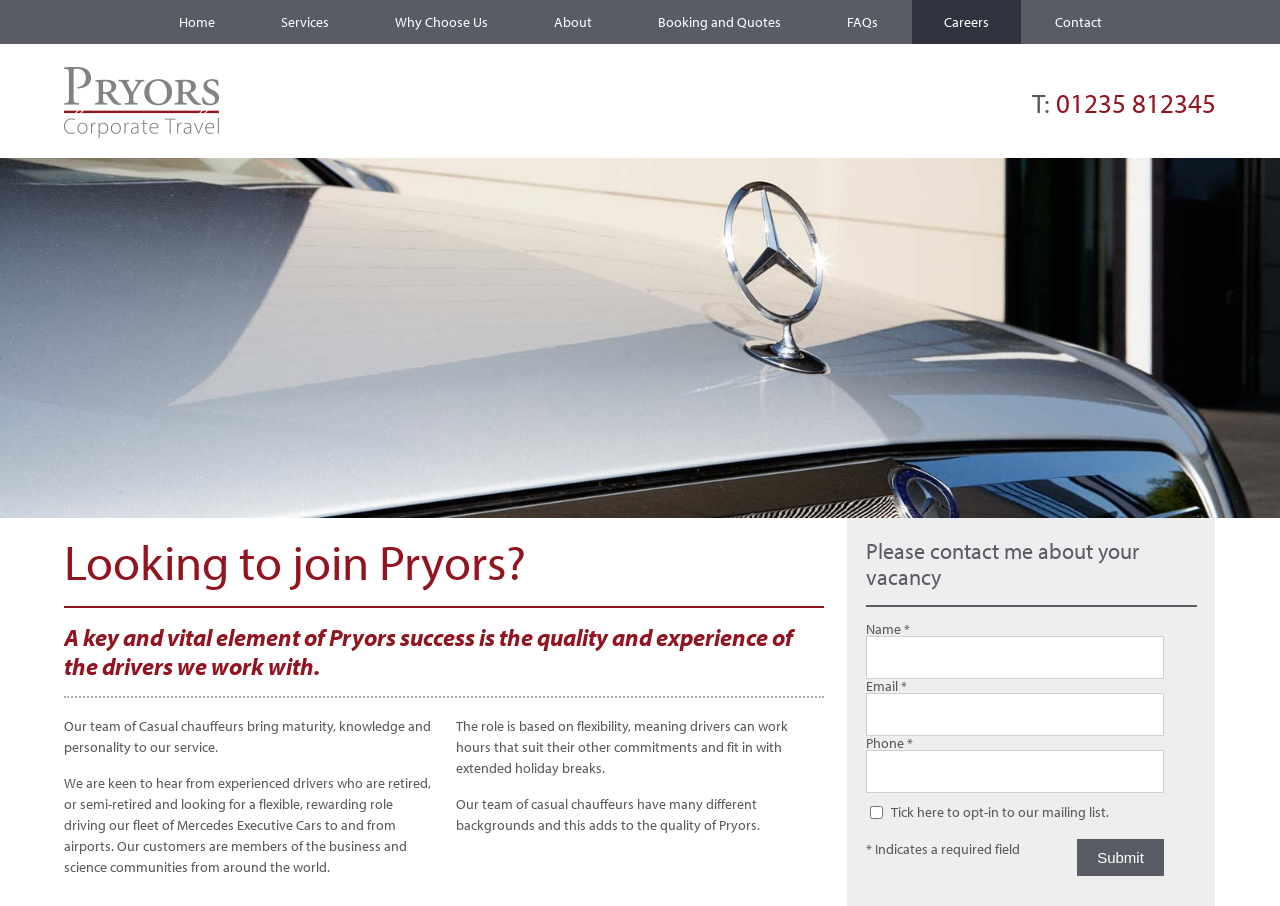Please pinpoint the bounding box coordinates for the region I should click to adhere to this instruction: "Enter your name in the 'Name' field".

[0.676, 0.702, 0.909, 0.75]